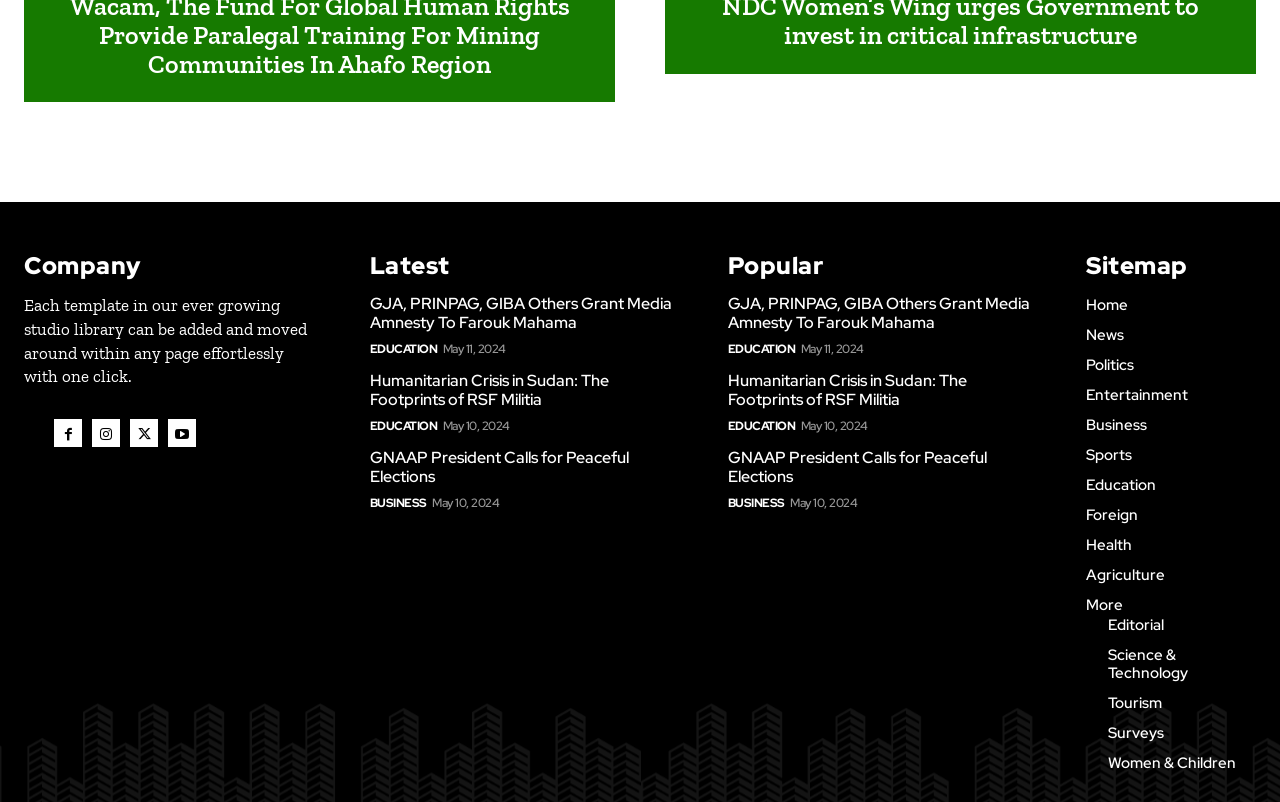Given the element description, predict the bounding box coordinates in the format (top-left x, top-left y, bottom-right x, bottom-right y), using floating point numbers between 0 and 1: Instagram

[0.072, 0.523, 0.094, 0.558]